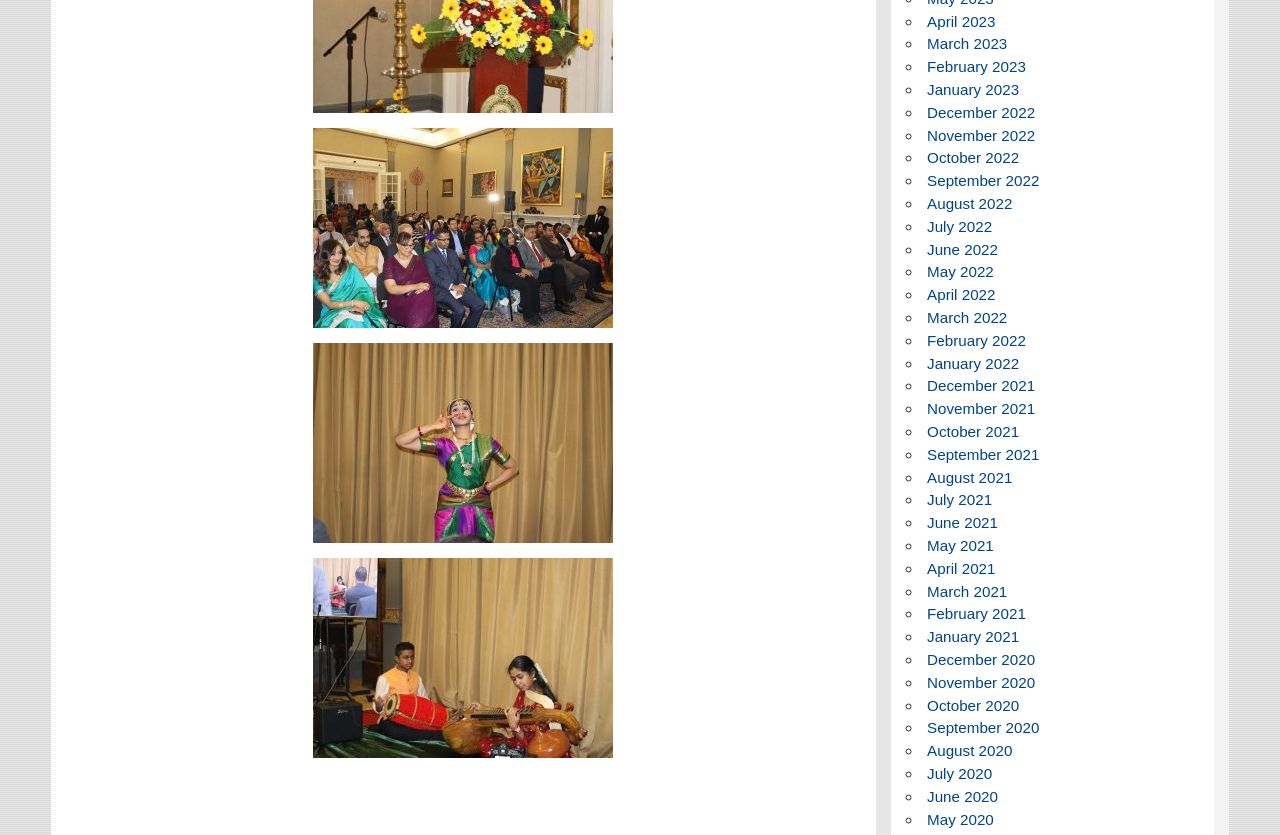Determine the bounding box coordinates of the clickable element to achieve the following action: 'View about us page'. Provide the coordinates as four float values between 0 and 1, formatted as [left, top, right, bottom].

None